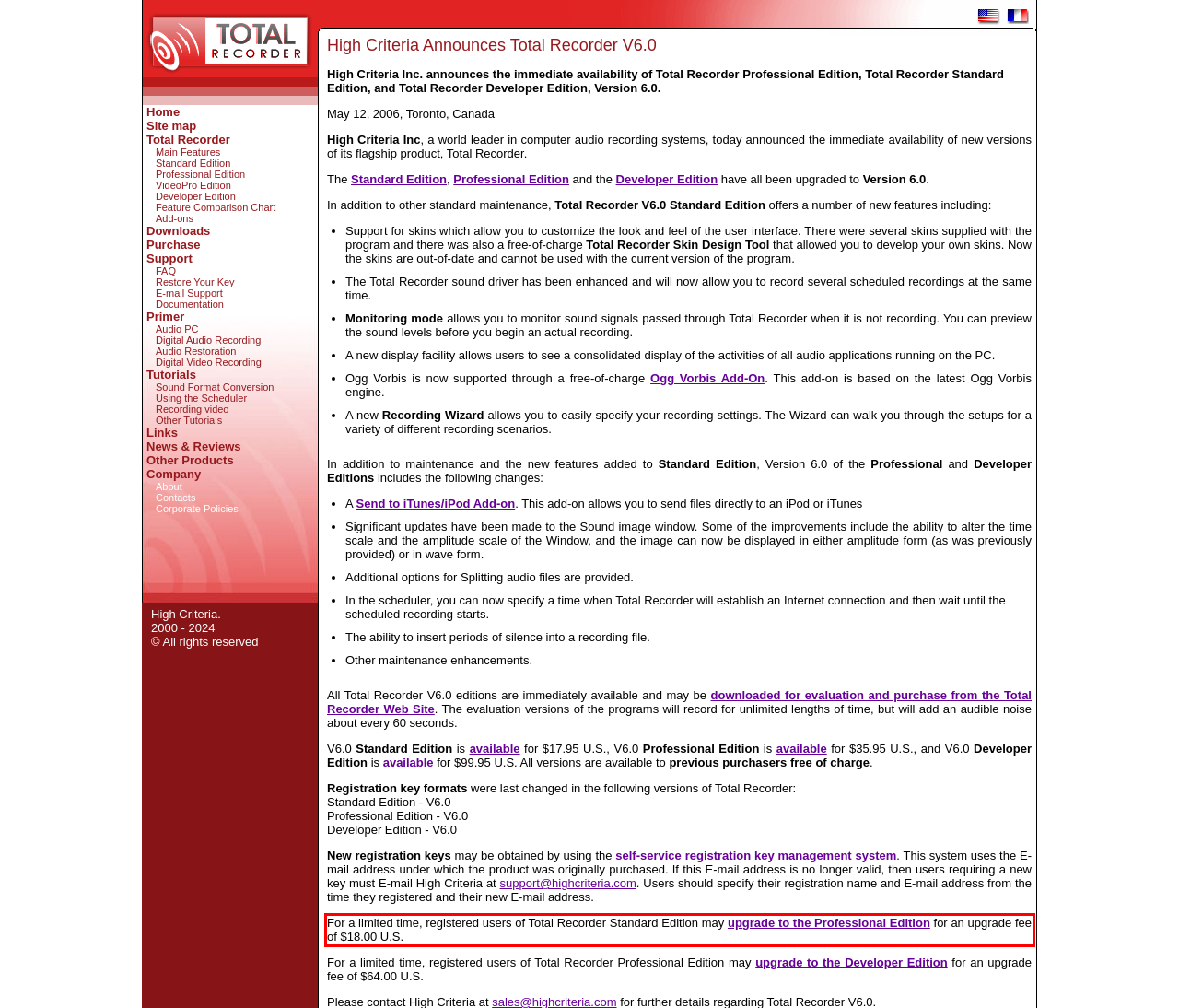Please perform OCR on the text content within the red bounding box that is highlighted in the provided webpage screenshot.

For a limited time, registered users of Total Recorder Standard Edition may upgrade to the Professional Edition for an upgrade fee of $18.00 U.S.